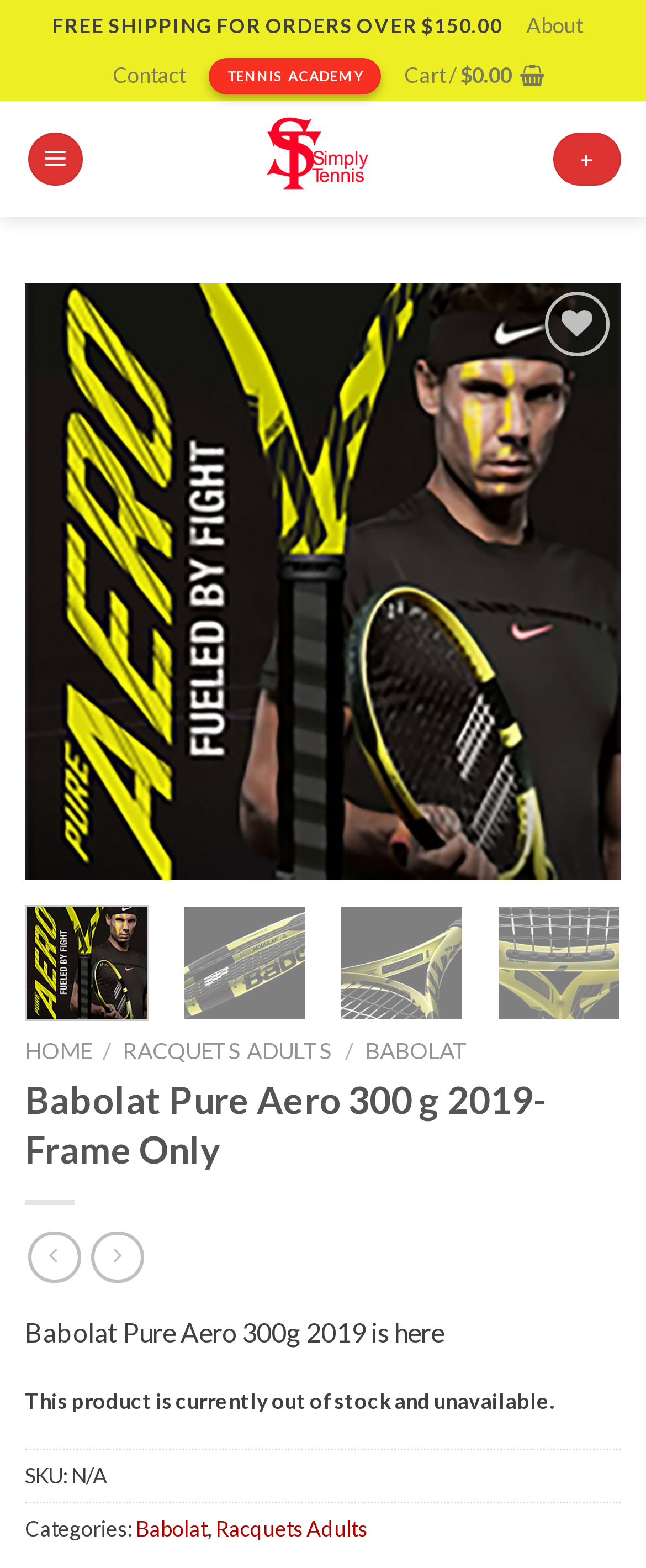Please provide the main heading of the webpage content.

Babolat Pure Aero 300 g 2019-Frame Only